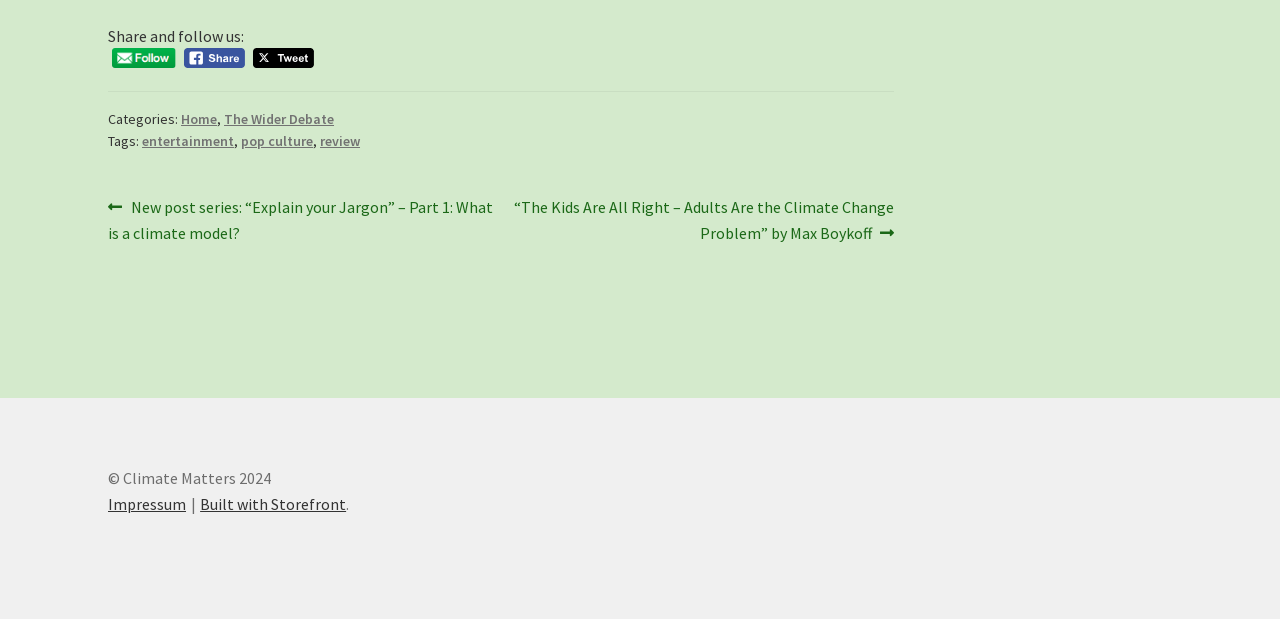Determine the bounding box coordinates of the area to click in order to meet this instruction: "Go to the next post".

[0.392, 0.315, 0.699, 0.398]